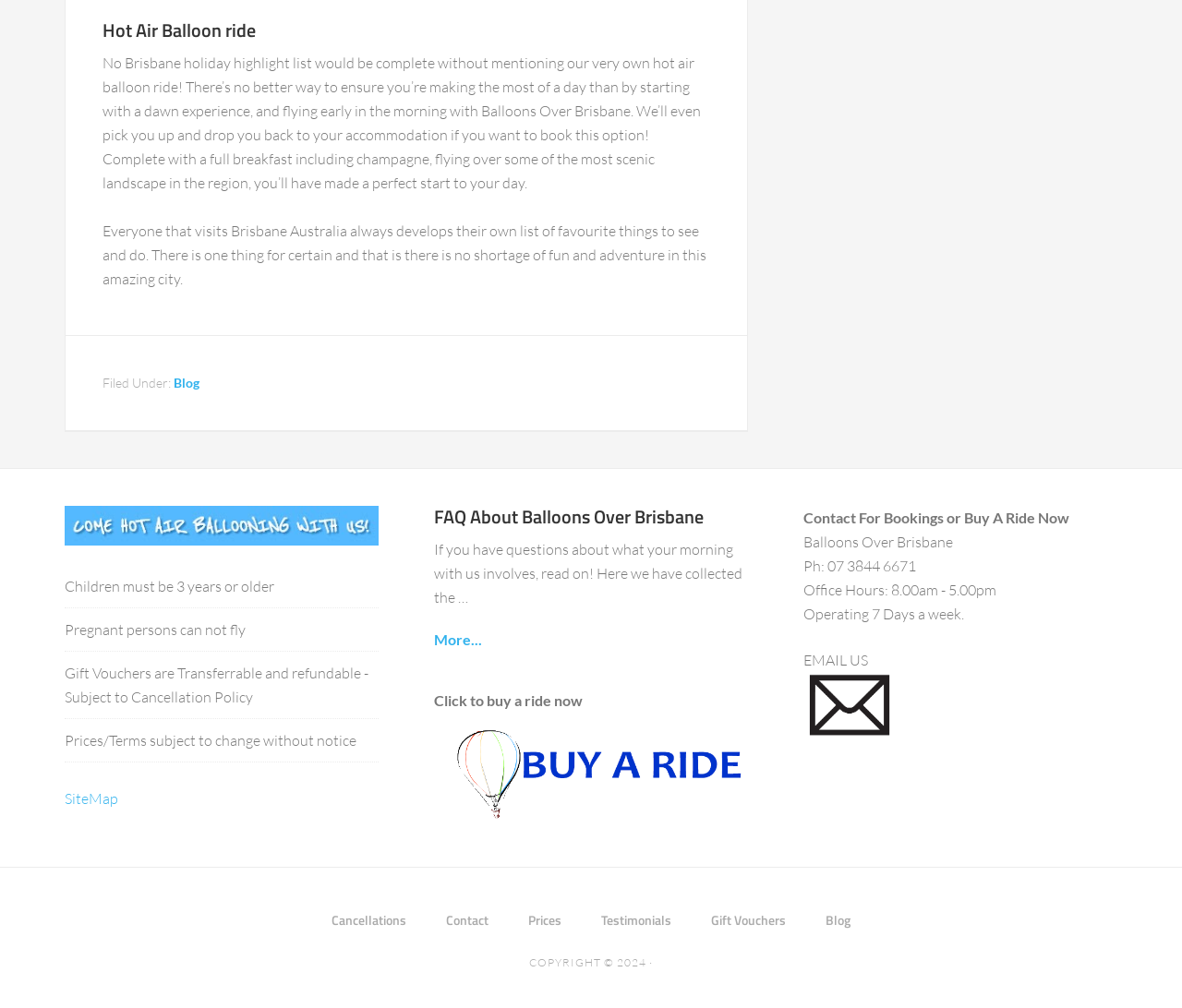Extract the bounding box of the UI element described as: "FAQ About Balloons Over Brisbane".

[0.367, 0.498, 0.595, 0.527]